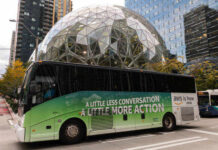Answer succinctly with a single word or phrase:
What is the atmosphere of the city?

Bustling